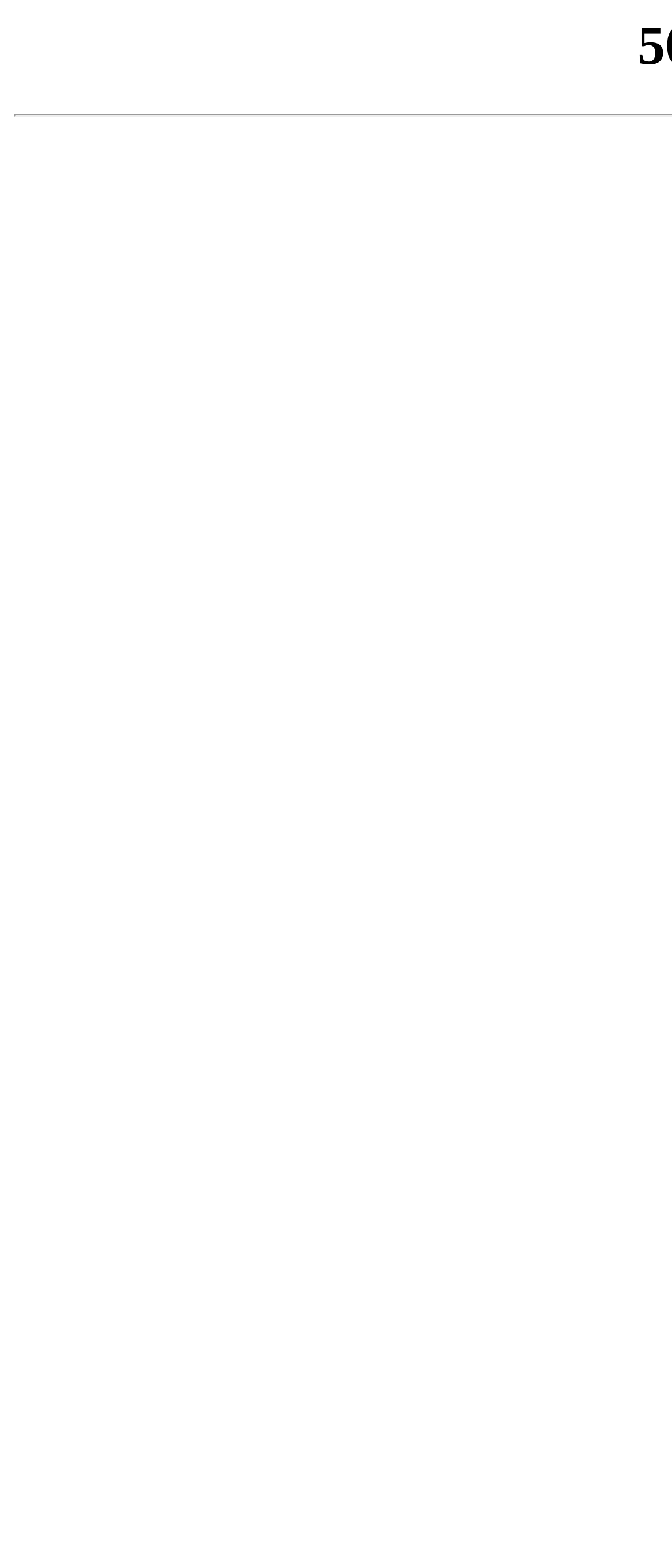Extract the main title from the webpage and generate its text.

502 Bad Gateway